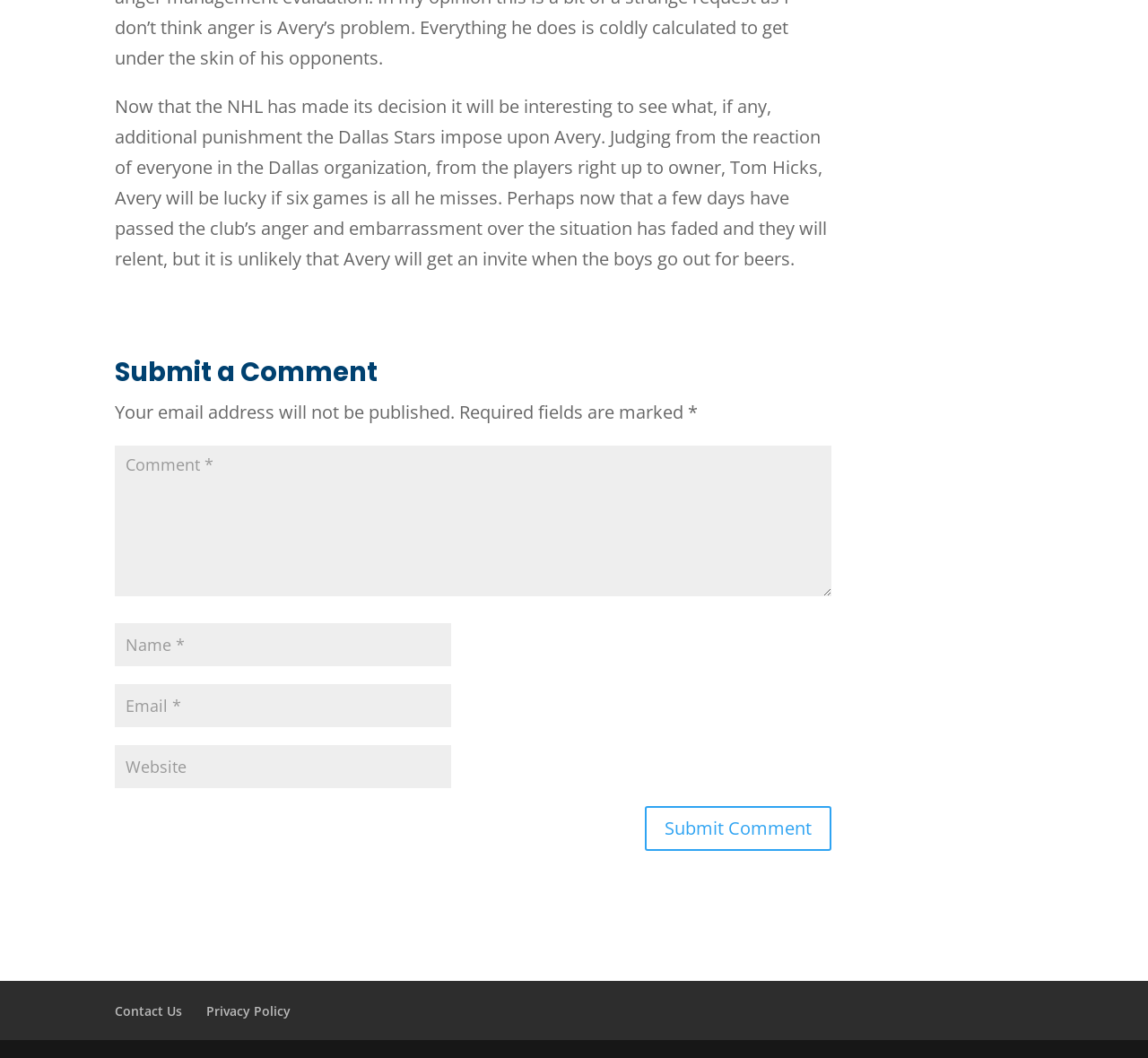Please find the bounding box for the UI component described as follows: "input value="Website" name="url"".

[0.1, 0.704, 0.393, 0.745]